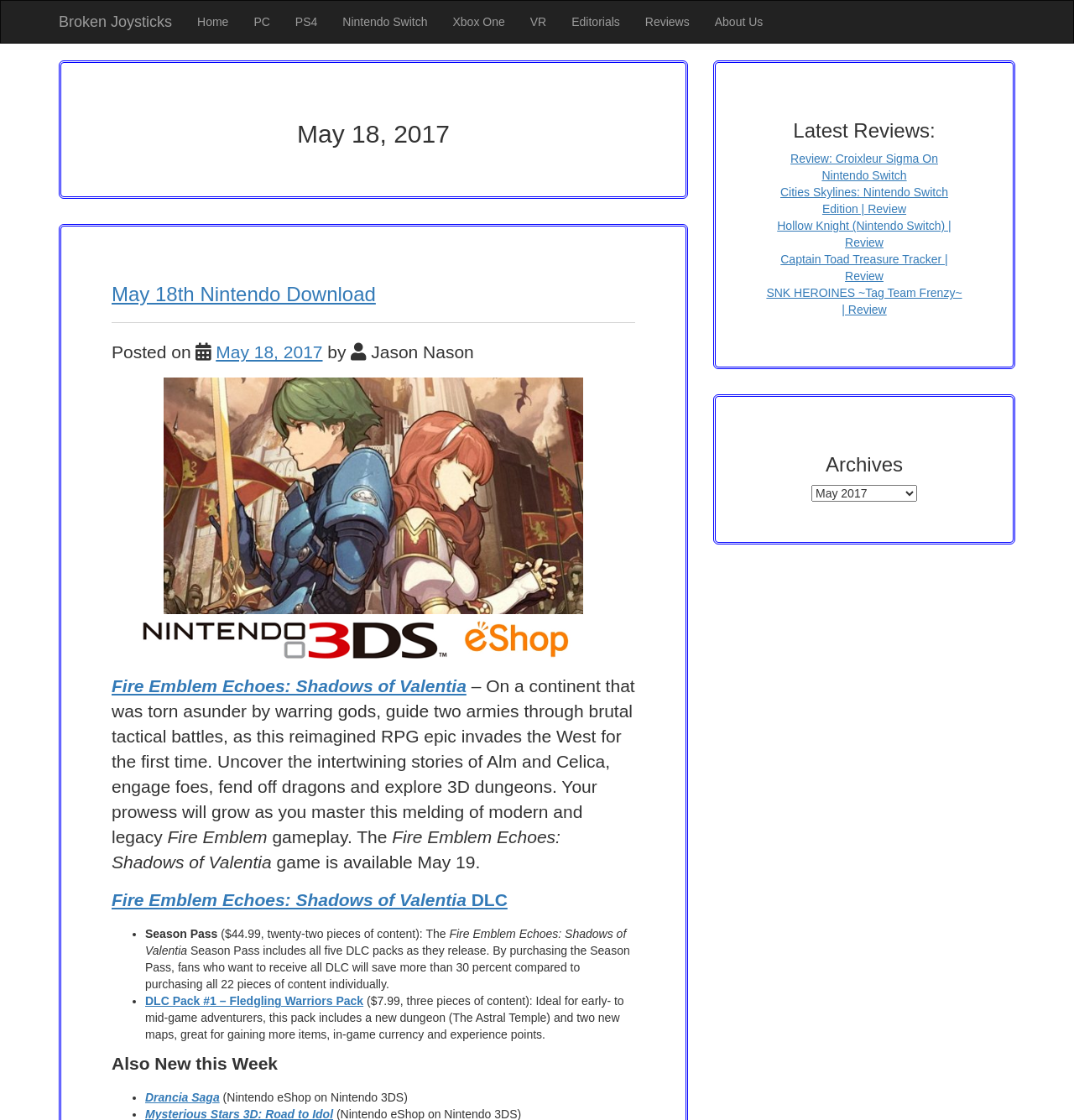What is the price of the Fire Emblem Echoes: Shadows of Valentia Season Pass?
Please ensure your answer to the question is detailed and covers all necessary aspects.

The price of the Fire Emblem Echoes: Shadows of Valentia Season Pass can be found in the text describing the Season Pass. It says '($44.99, twenty-two pieces of content): The...' which indicates that the price of the Season Pass is $44.99.